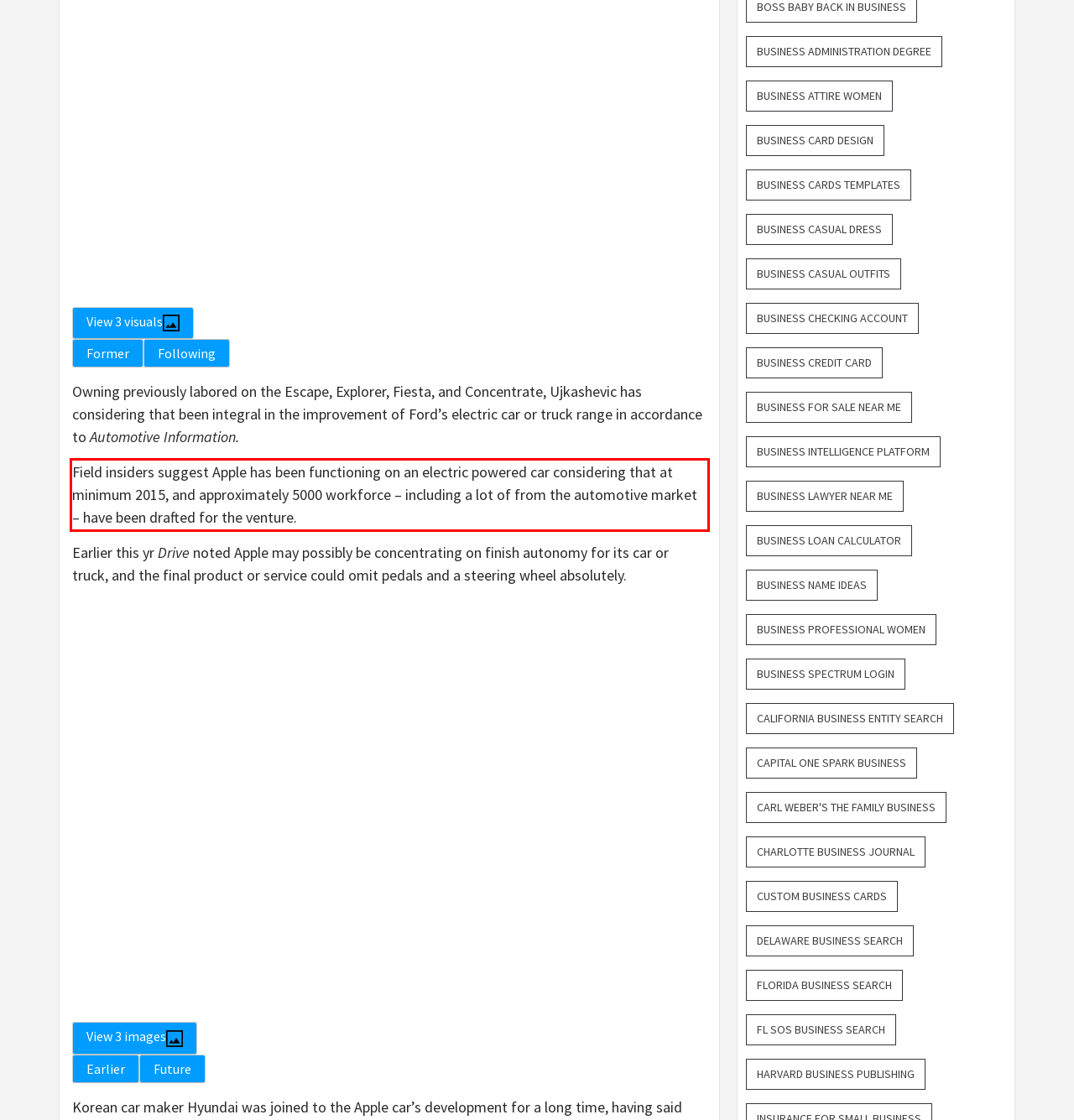Please extract the text content within the red bounding box on the webpage screenshot using OCR.

Field insiders suggest Apple has been functioning on an electric powered car considering that at minimum 2015, and approximately 5000 workforce – including a lot of from the automotive market – have been drafted for the venture.